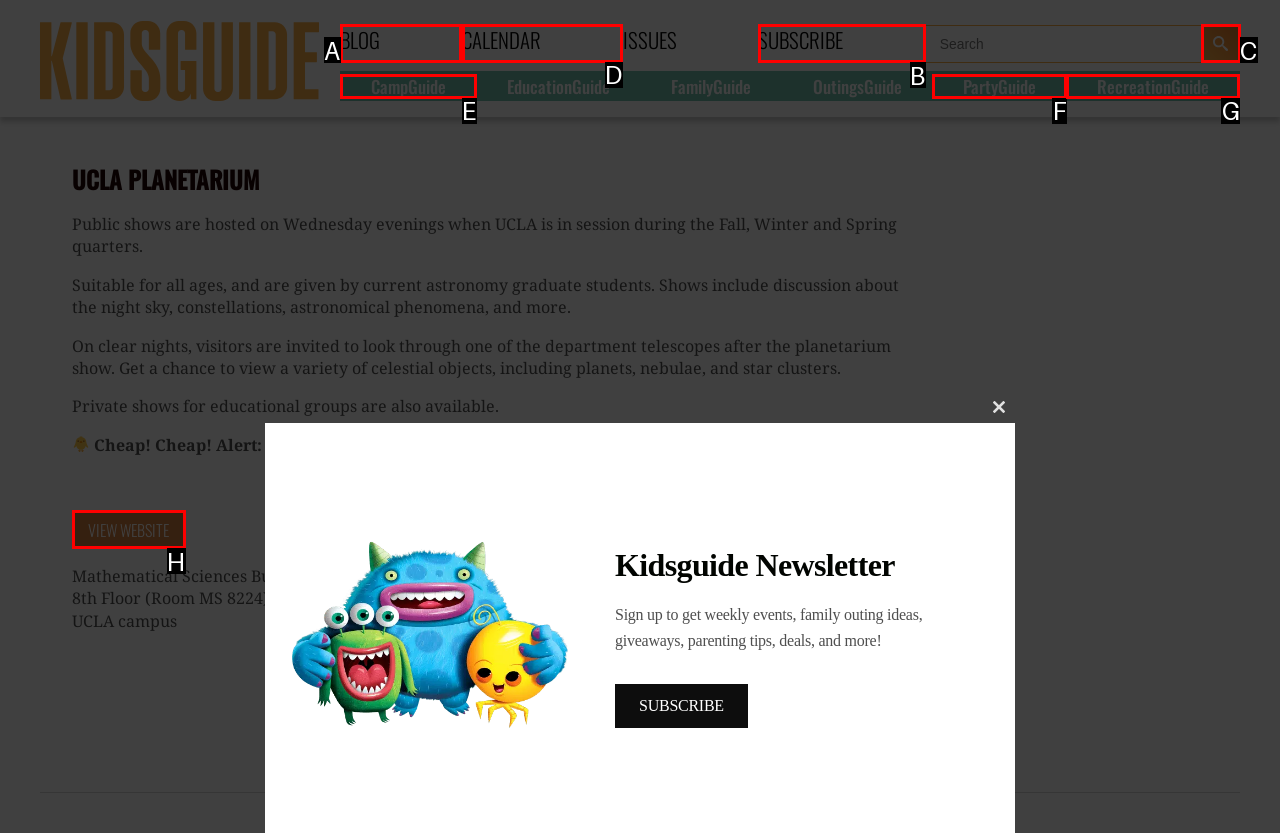Identify the correct choice to execute this task: View the calendar
Respond with the letter corresponding to the right option from the available choices.

D